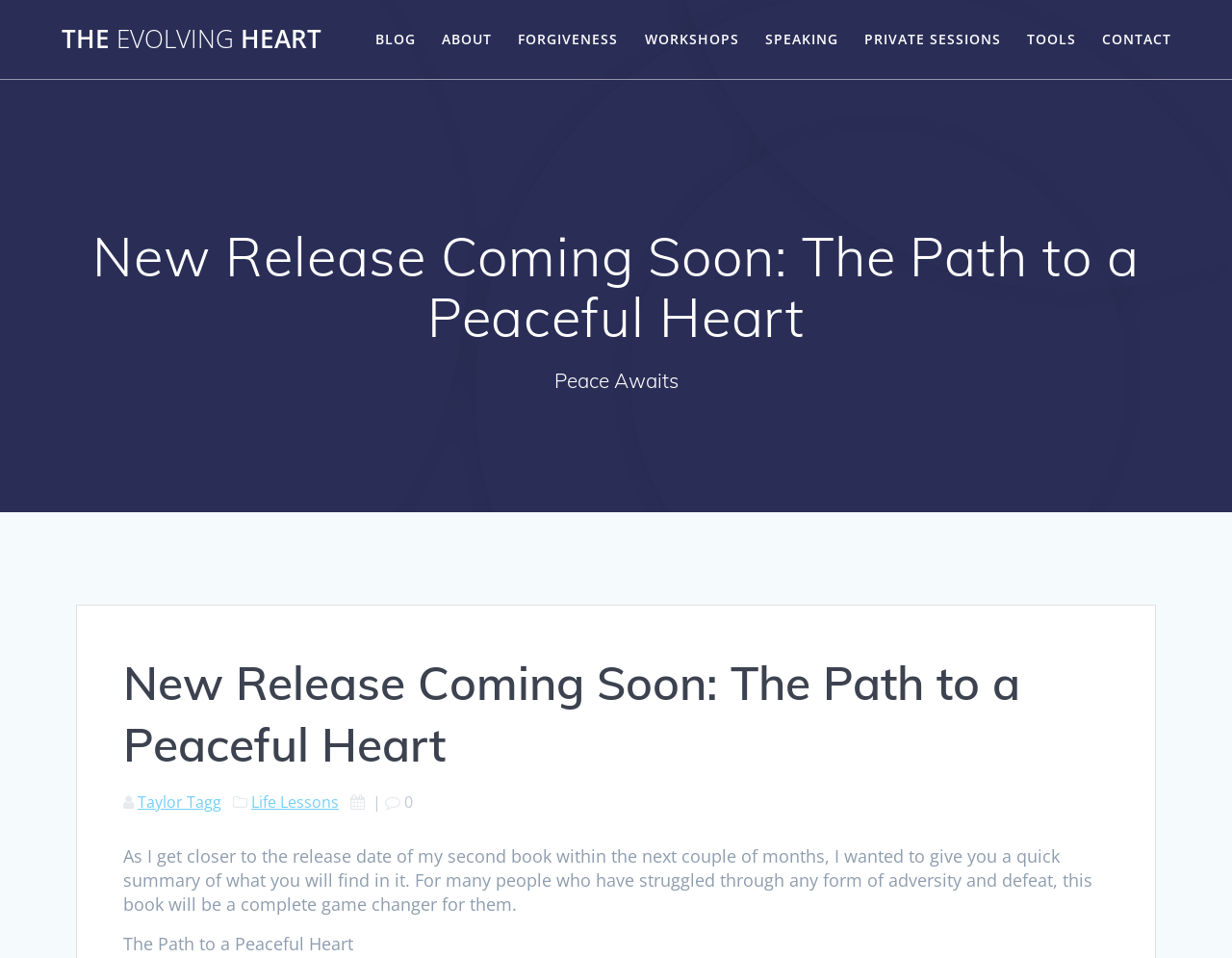Specify the bounding box coordinates of the region I need to click to perform the following instruction: "learn about forgiveness". The coordinates must be four float numbers in the range of 0 to 1, i.e., [left, top, right, bottom].

[0.421, 0.03, 0.502, 0.052]